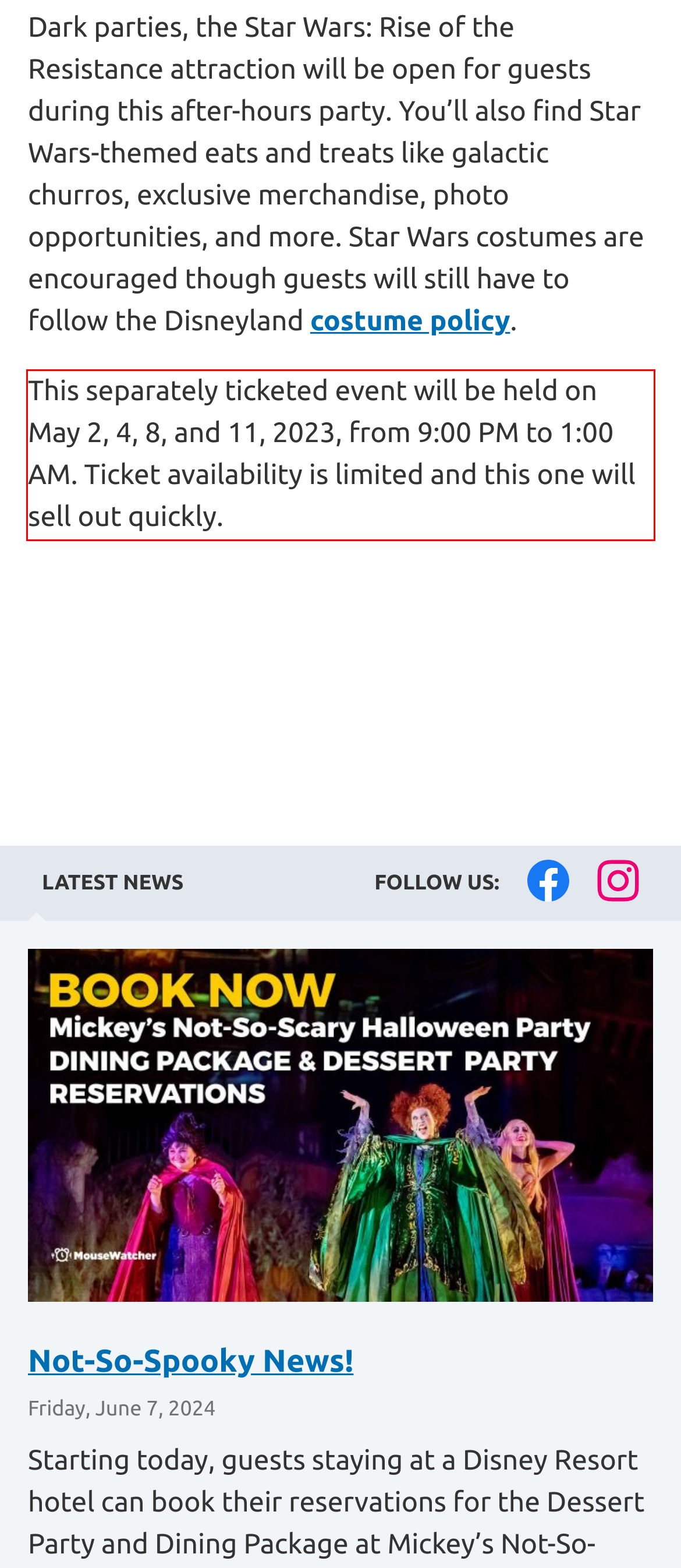The screenshot provided shows a webpage with a red bounding box. Apply OCR to the text within this red bounding box and provide the extracted content.

This separately ticketed event will be held on May 2, 4, 8, and 11, 2023, from 9:00 PM to 1:00 AM. Ticket availability is limited and this one will sell out quickly.